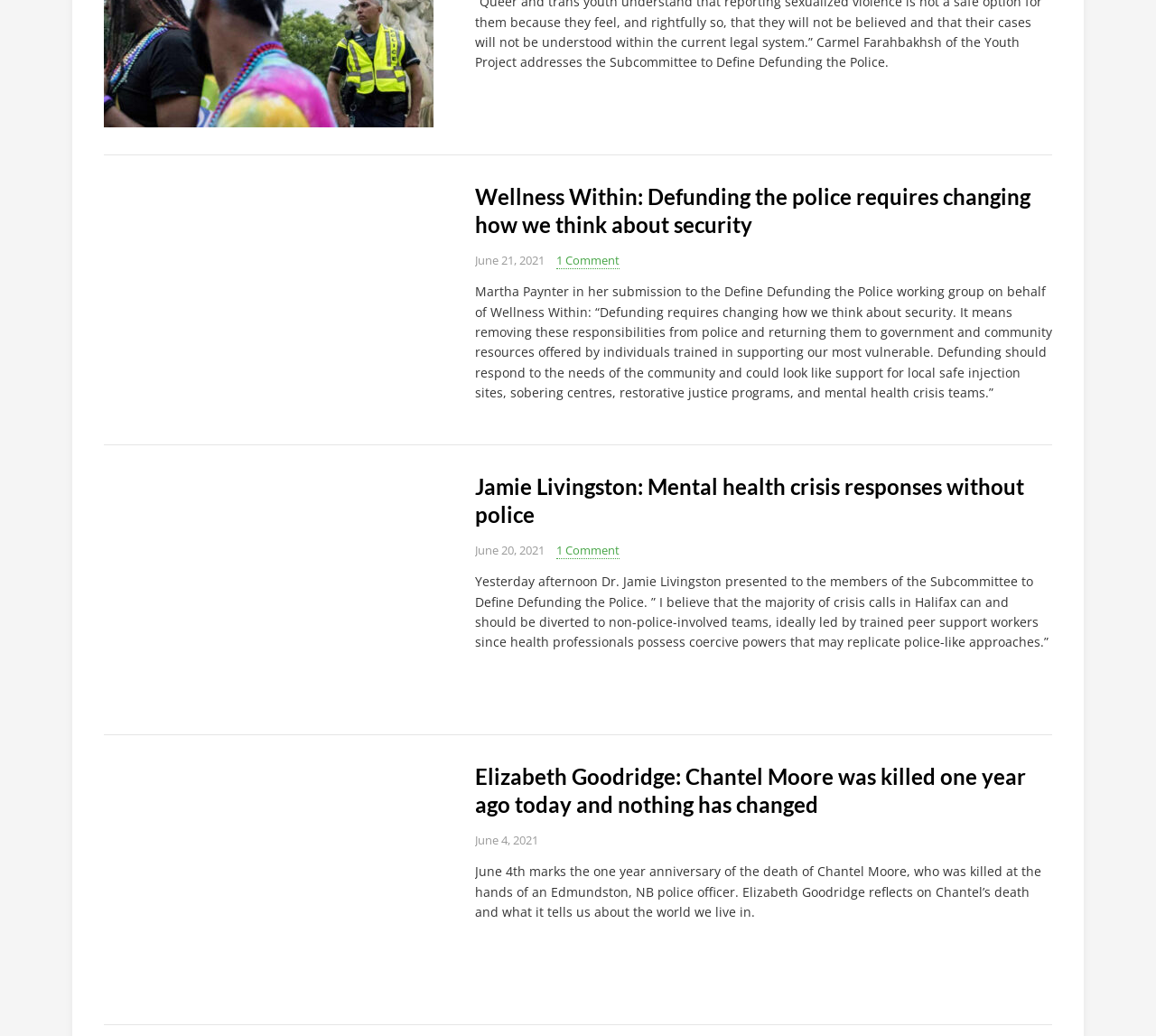Please identify the bounding box coordinates of the element that needs to be clicked to perform the following instruction: "View the submission by Martha Paynter".

[0.411, 0.273, 0.91, 0.387]